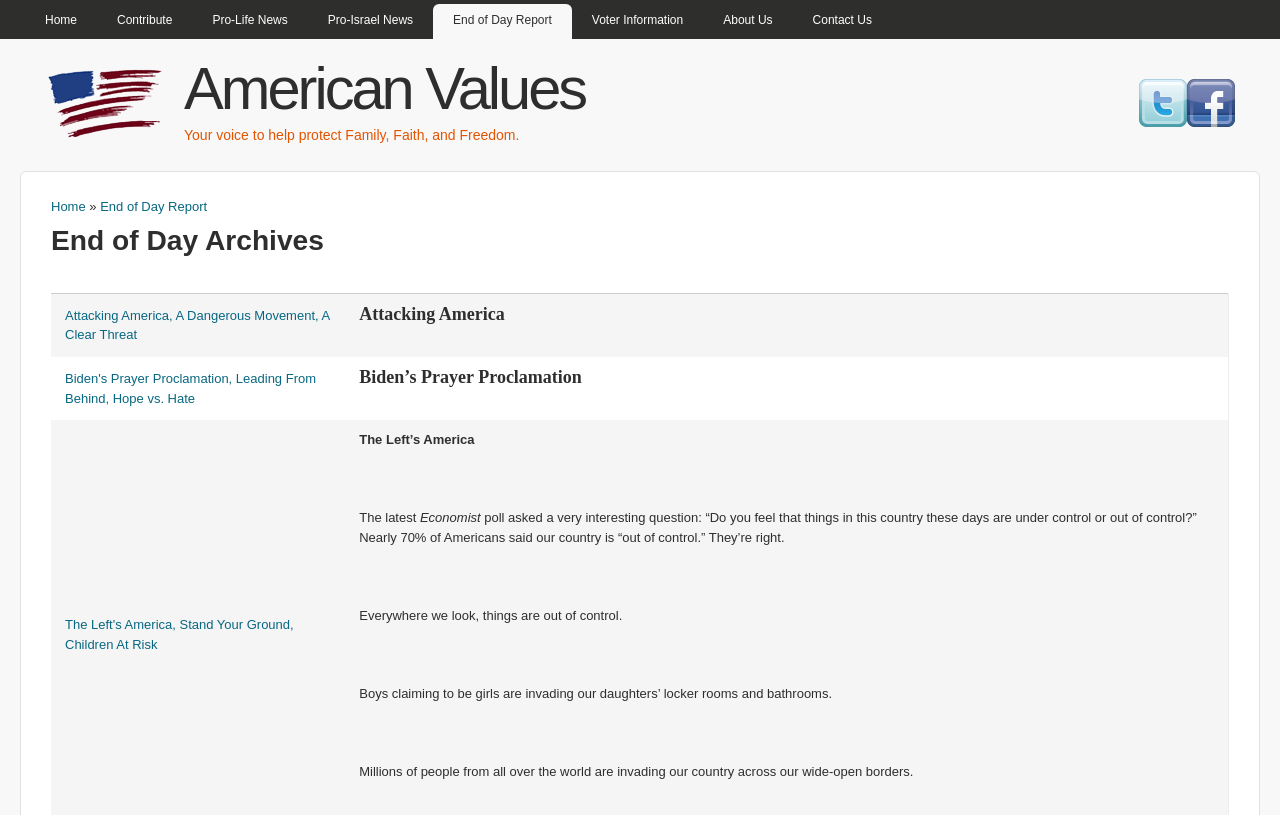Please specify the coordinates of the bounding box for the element that should be clicked to carry out this instruction: "View 'End of Day Report'". The coordinates must be four float numbers between 0 and 1, formatted as [left, top, right, bottom].

[0.338, 0.005, 0.447, 0.048]